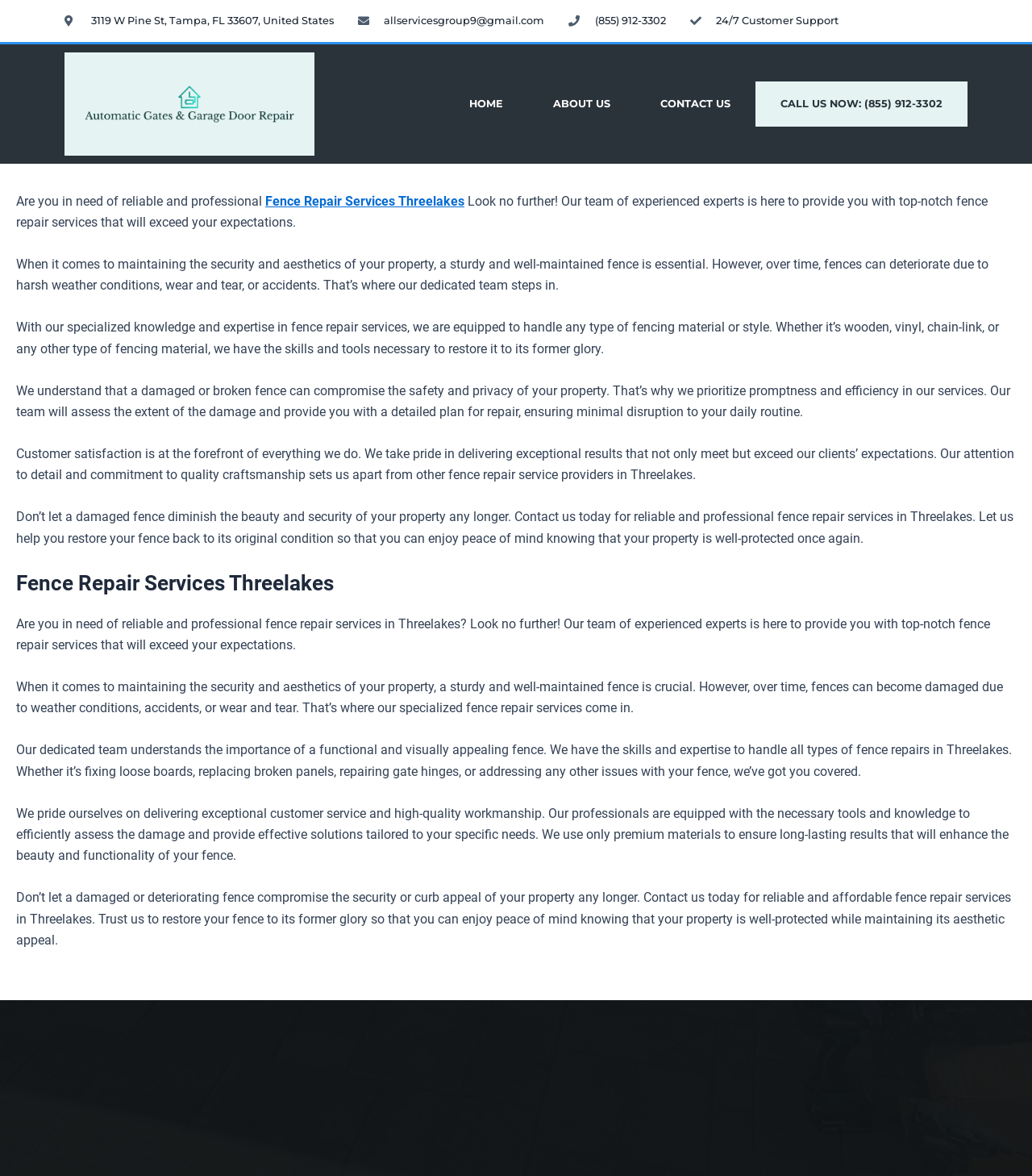What is the address of the company?
Based on the visual information, provide a detailed and comprehensive answer.

The company's address is located at the top of the webpage, below the email address and phone number. It is 3119 W Pine St, Tampa, FL 33607, United States.